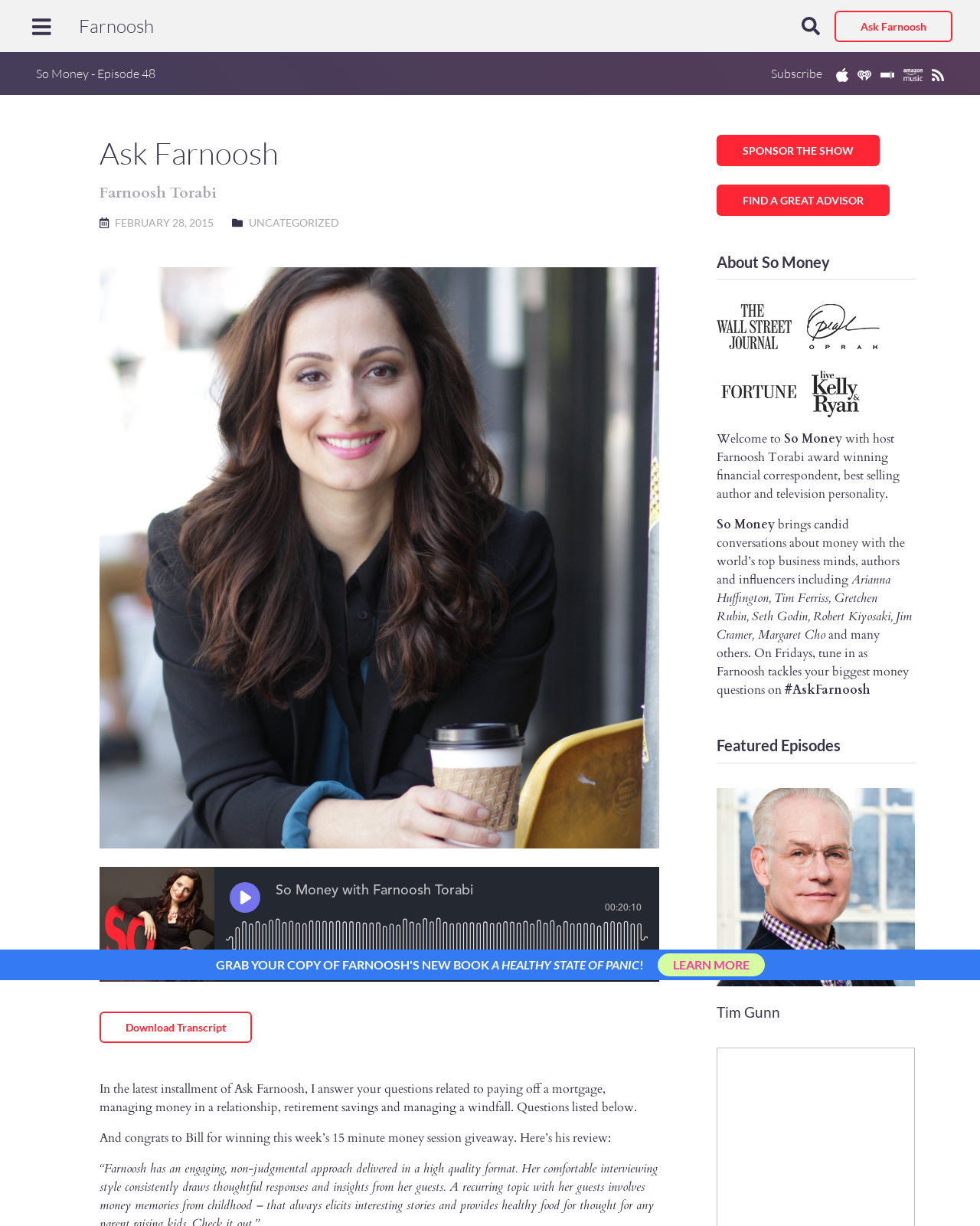Find the bounding box coordinates of the area to click in order to follow the instruction: "Sponsor the show".

[0.731, 0.115, 0.898, 0.129]